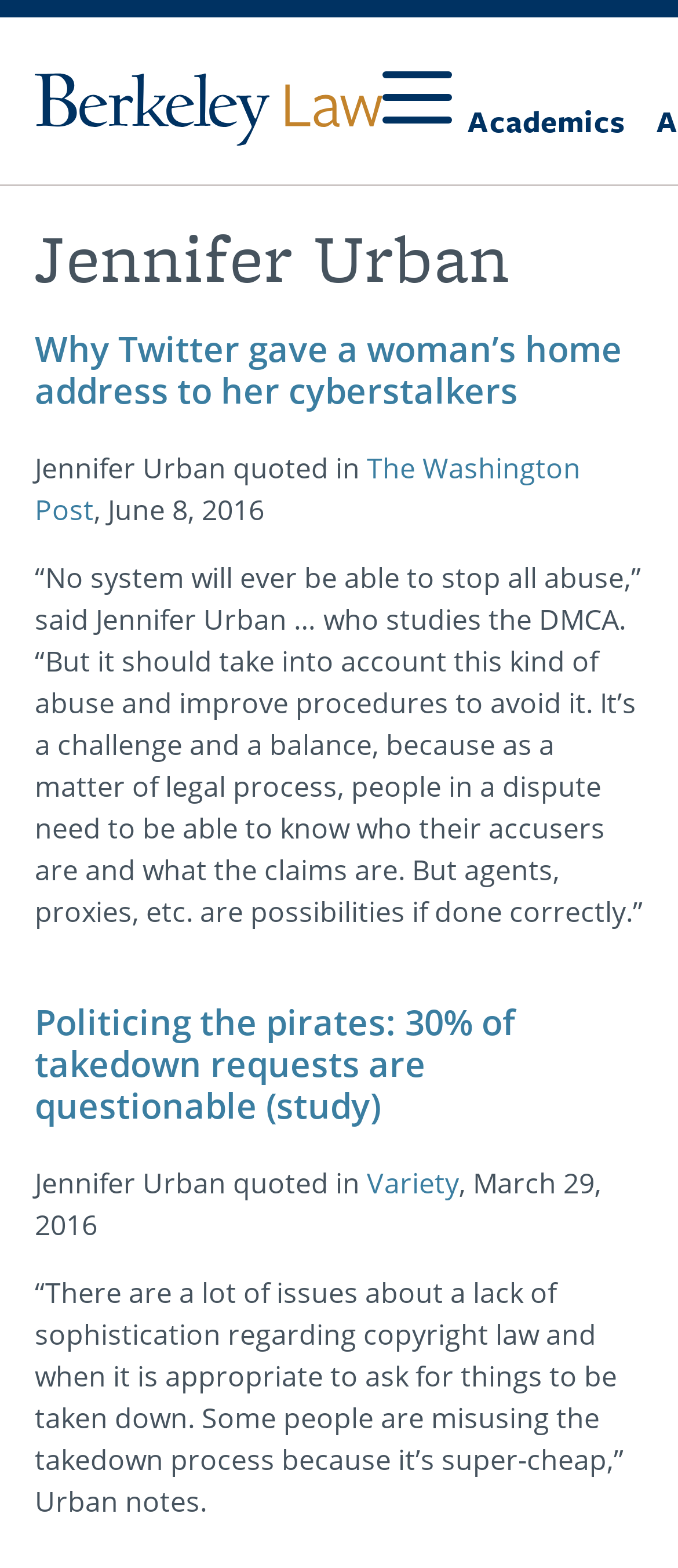Respond to the following question with a brief word or phrase:
What is the title of the first article?

Why Twitter gave a woman’s home address to her cyberstalkers